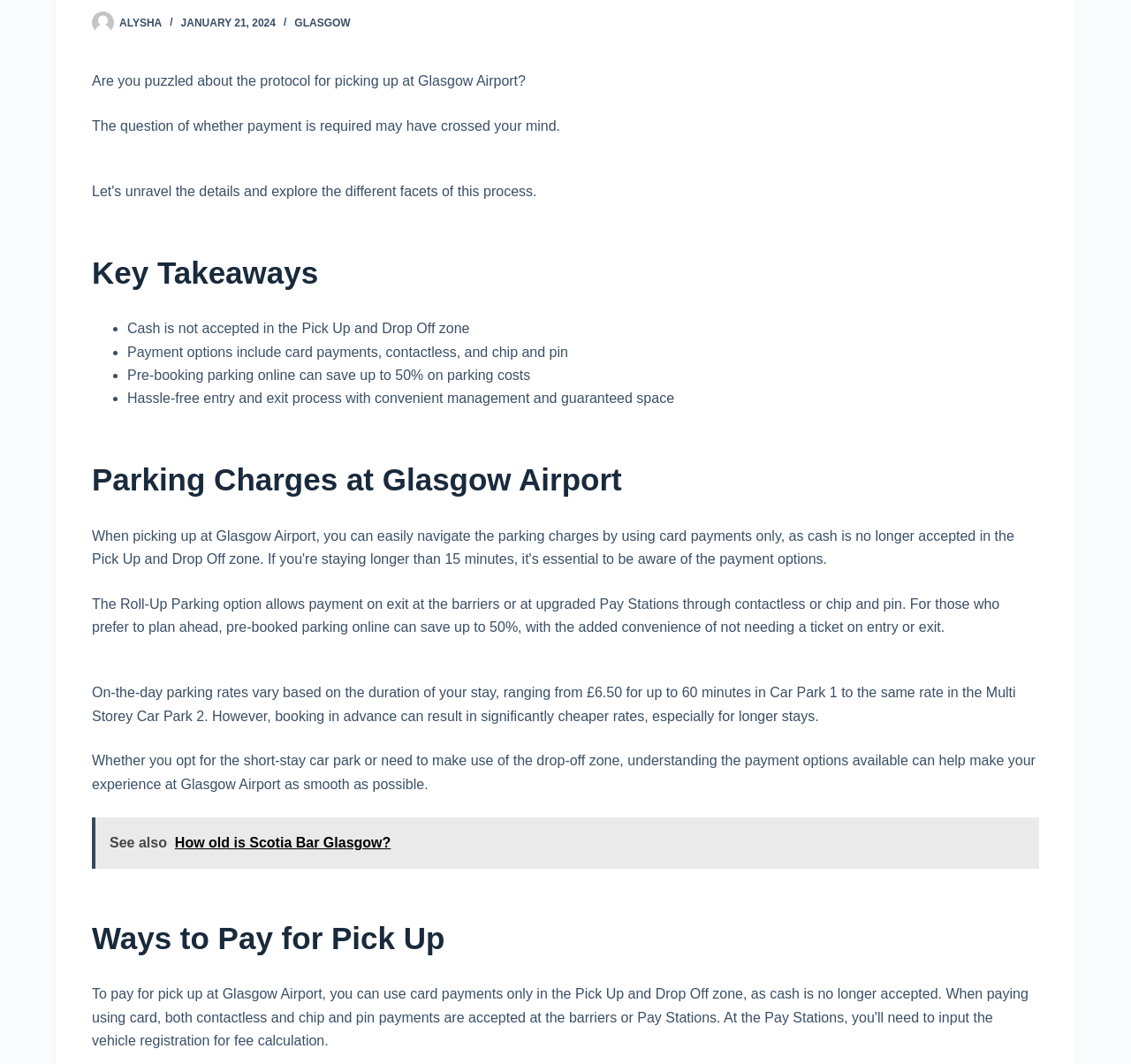Locate the bounding box for the described UI element: "Food Initiatives". Ensure the coordinates are four float numbers between 0 and 1, formatted as [left, top, right, bottom].

None